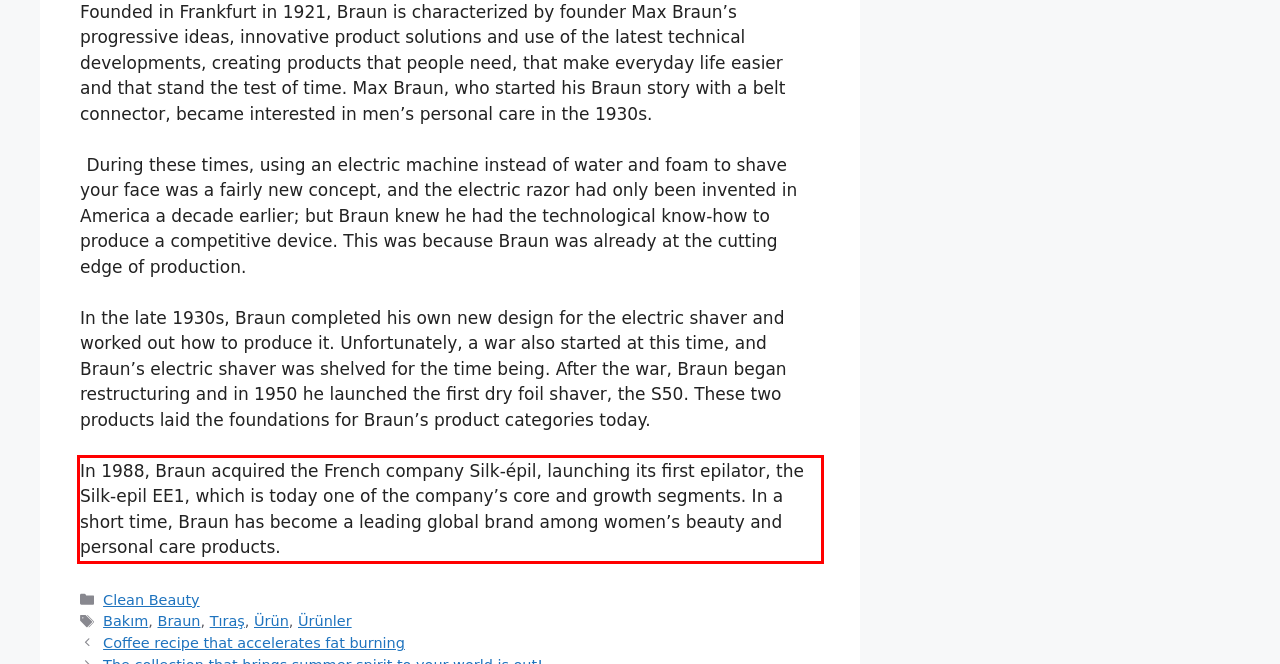Your task is to recognize and extract the text content from the UI element enclosed in the red bounding box on the webpage screenshot.

In 1988, Braun acquired the French company Silk-épil, launching its first epilator, the Silk-epil EE1, which is today one of the company’s core and growth segments. In a short time, Braun has become a leading global brand among women’s beauty and personal care products.